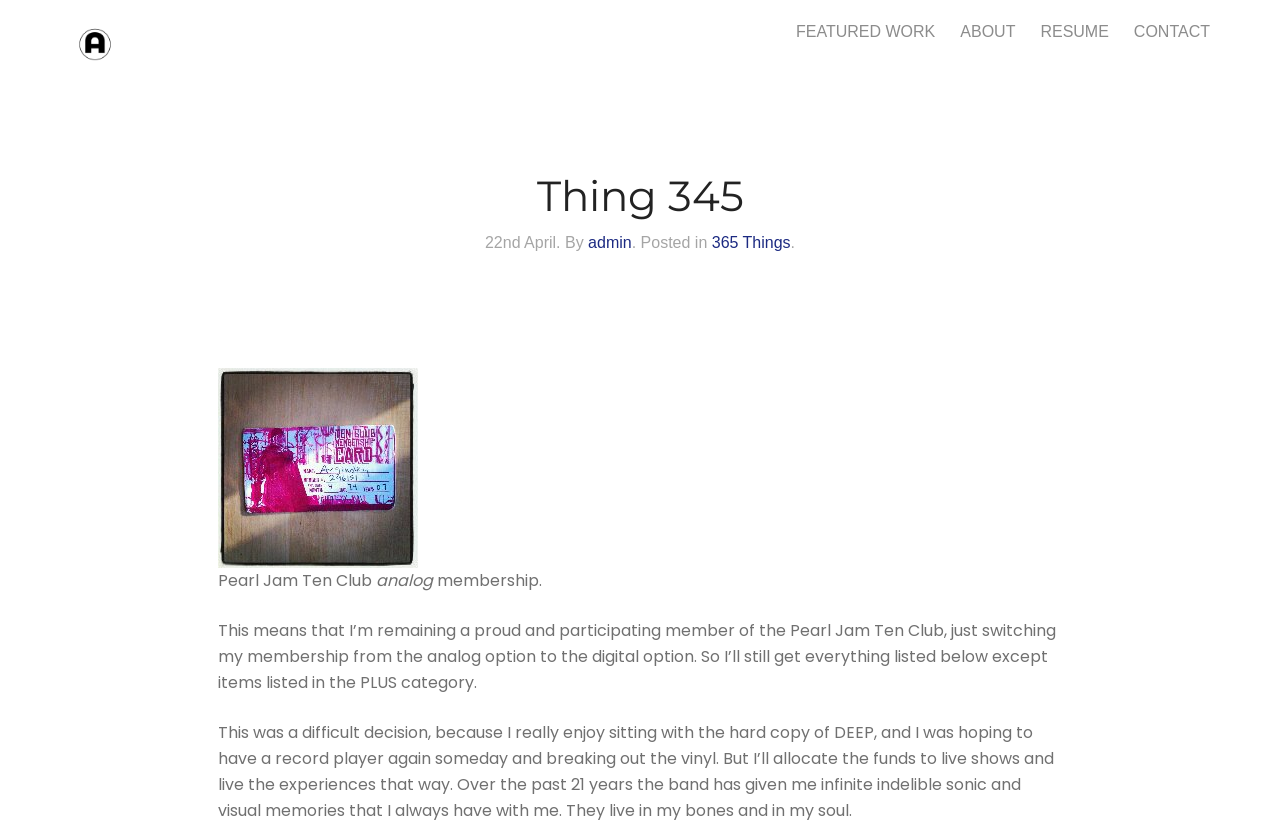Provide a brief response to the question below using a single word or phrase: 
What is the category the author is switching from?

analog